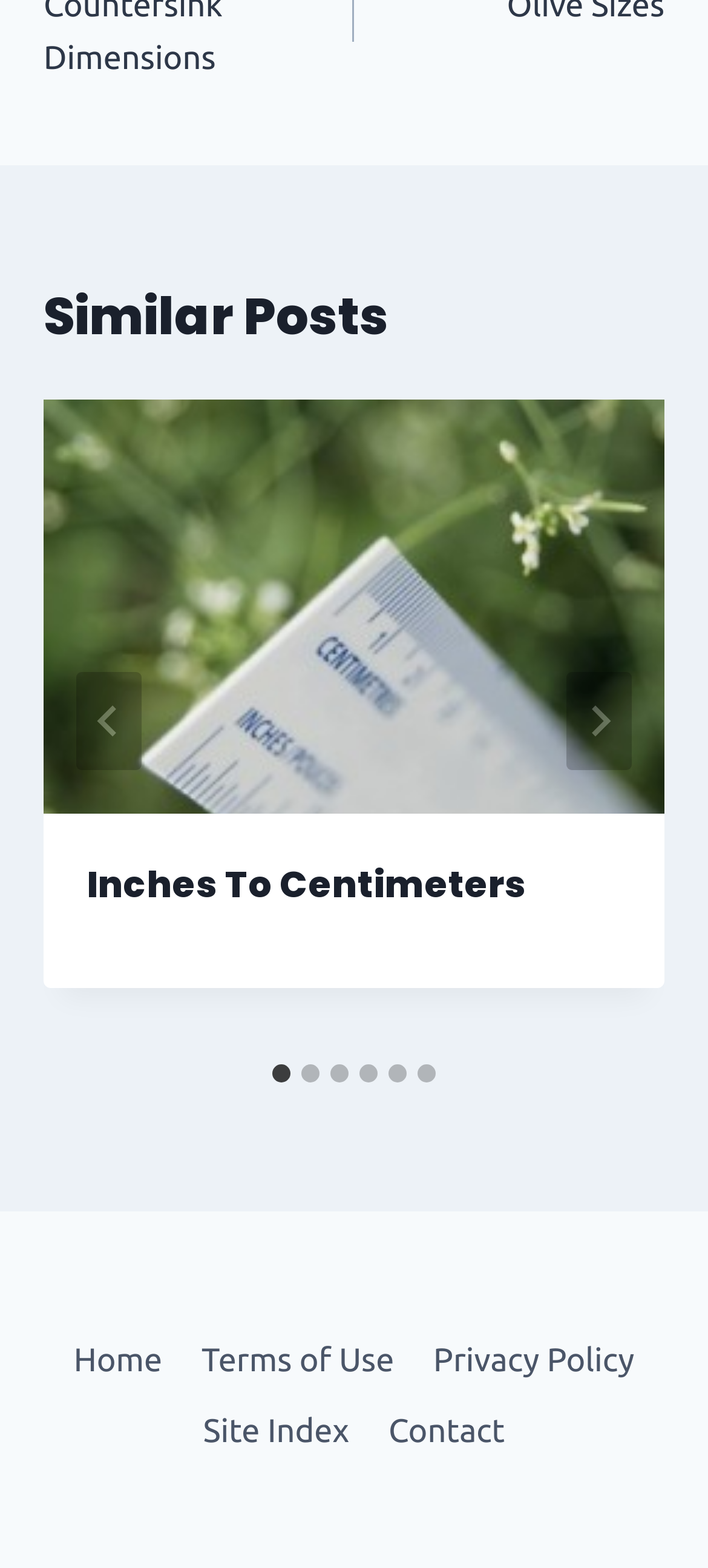Locate the bounding box coordinates of the element that needs to be clicked to carry out the instruction: "Select slide 2". The coordinates should be given as four float numbers ranging from 0 to 1, i.e., [left, top, right, bottom].

[0.426, 0.679, 0.451, 0.691]